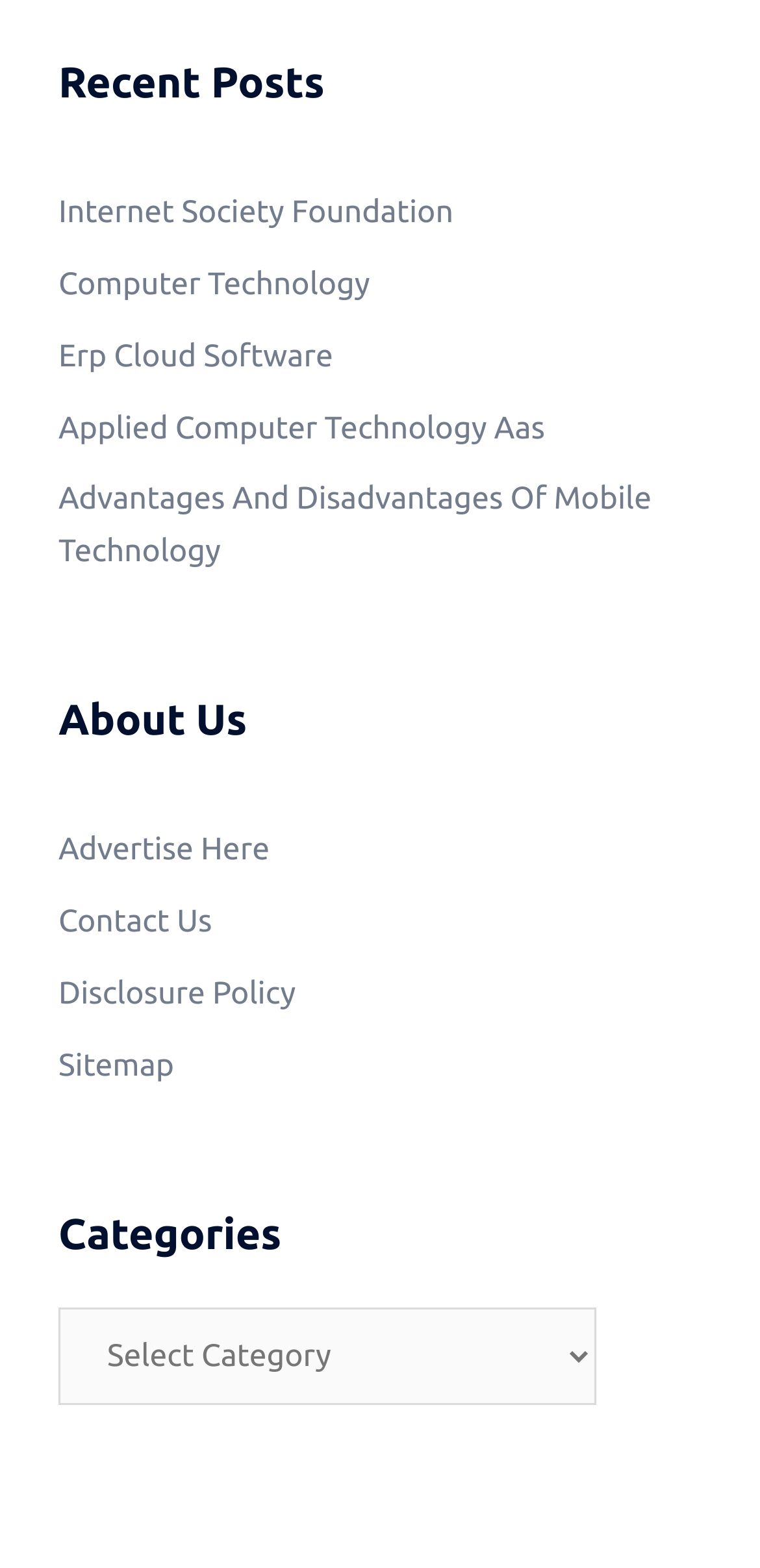Please determine the bounding box coordinates of the element's region to click in order to carry out the following instruction: "read about Applied Computer Technology Aas". The coordinates should be four float numbers between 0 and 1, i.e., [left, top, right, bottom].

[0.077, 0.262, 0.717, 0.284]